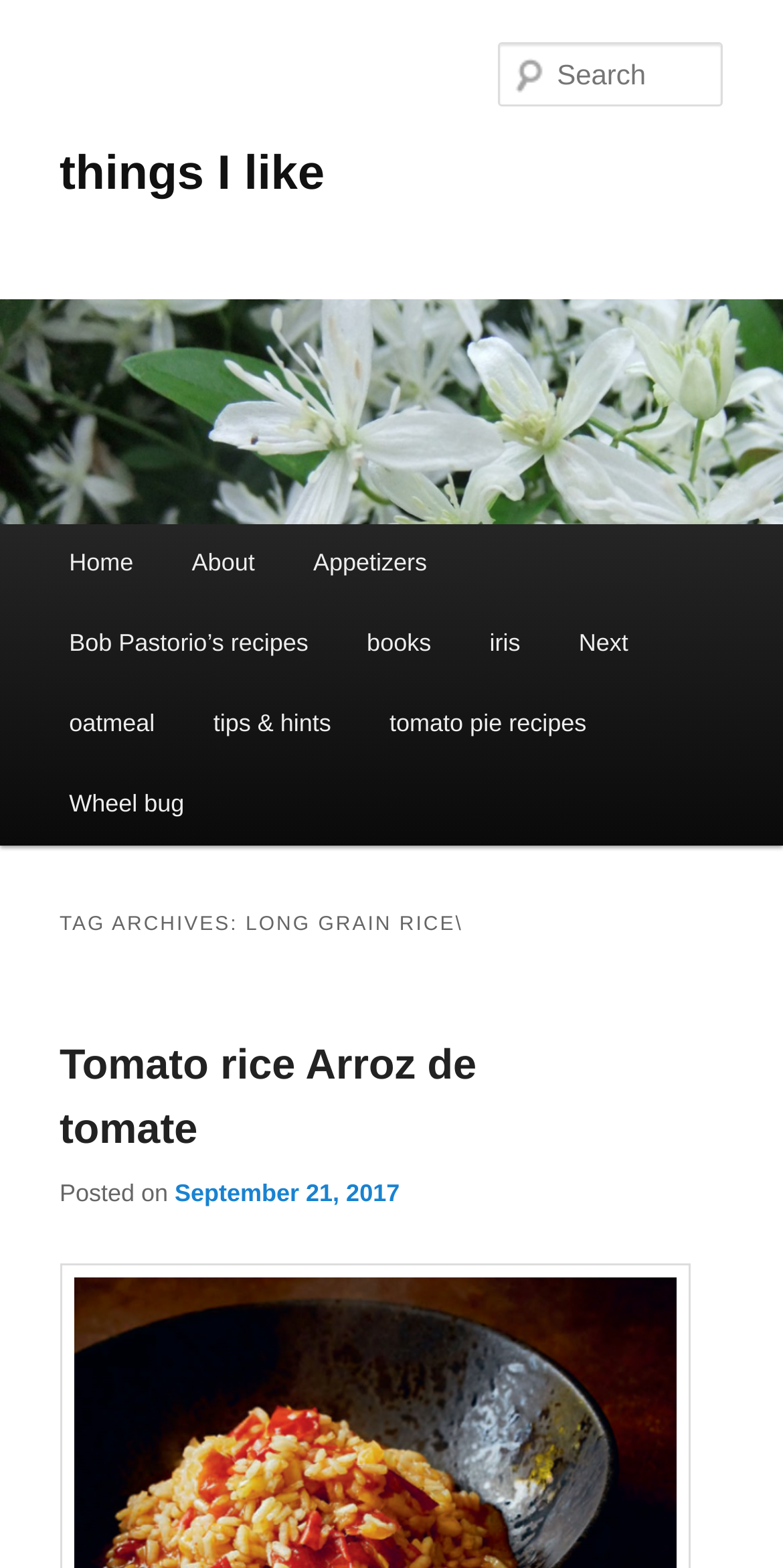What is the date of the post?
Can you provide a detailed and comprehensive answer to the question?

I found the answer by looking at the link 'September 21, 2017' which is located below the heading 'Tomato rice Arroz de tomate' and is labeled as 'Posted on'.